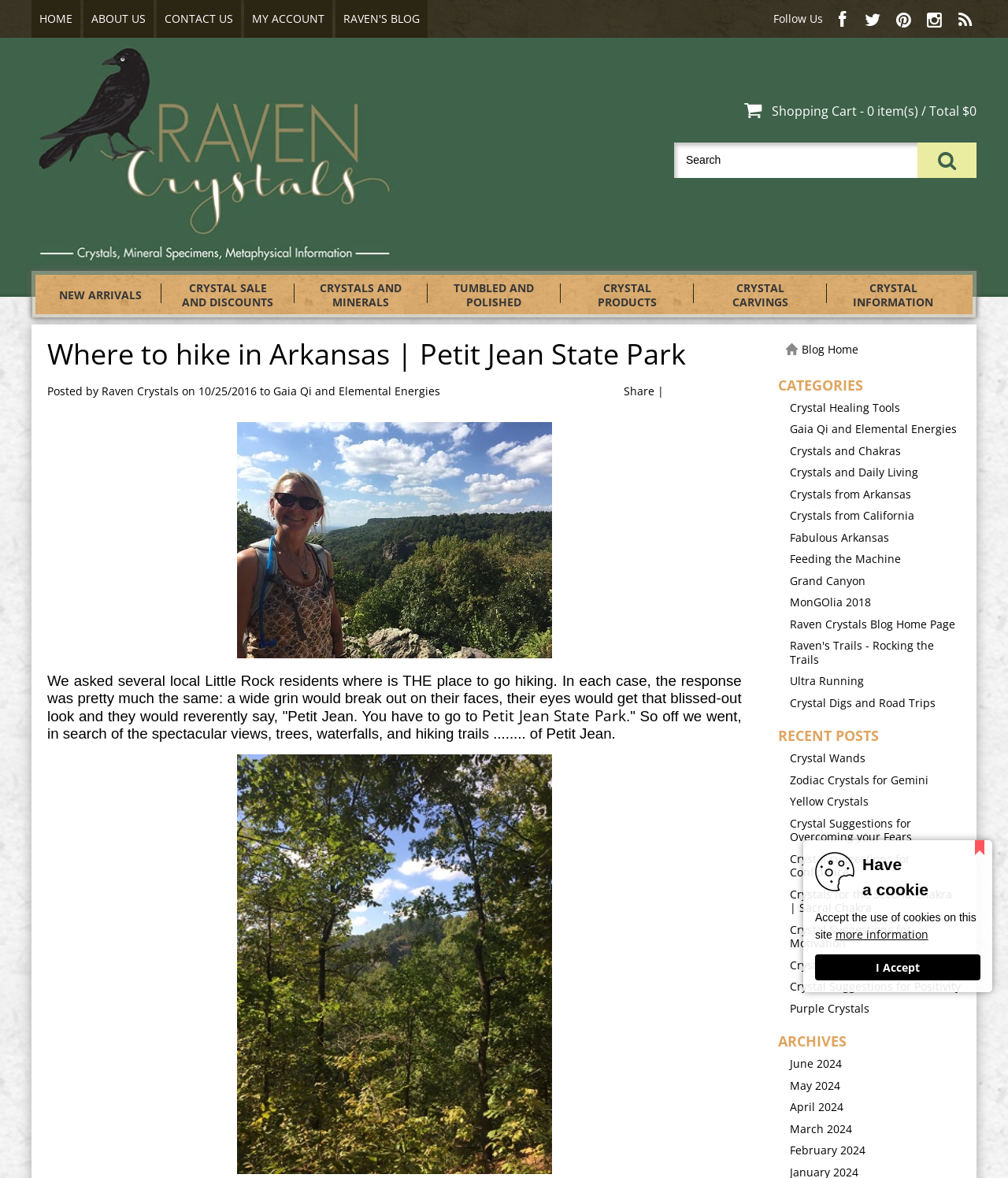Please indicate the bounding box coordinates for the clickable area to complete the following task: "View the '网站案例' by year". The coordinates should be specified as four float numbers between 0 and 1, i.e., [left, top, right, bottom].

None